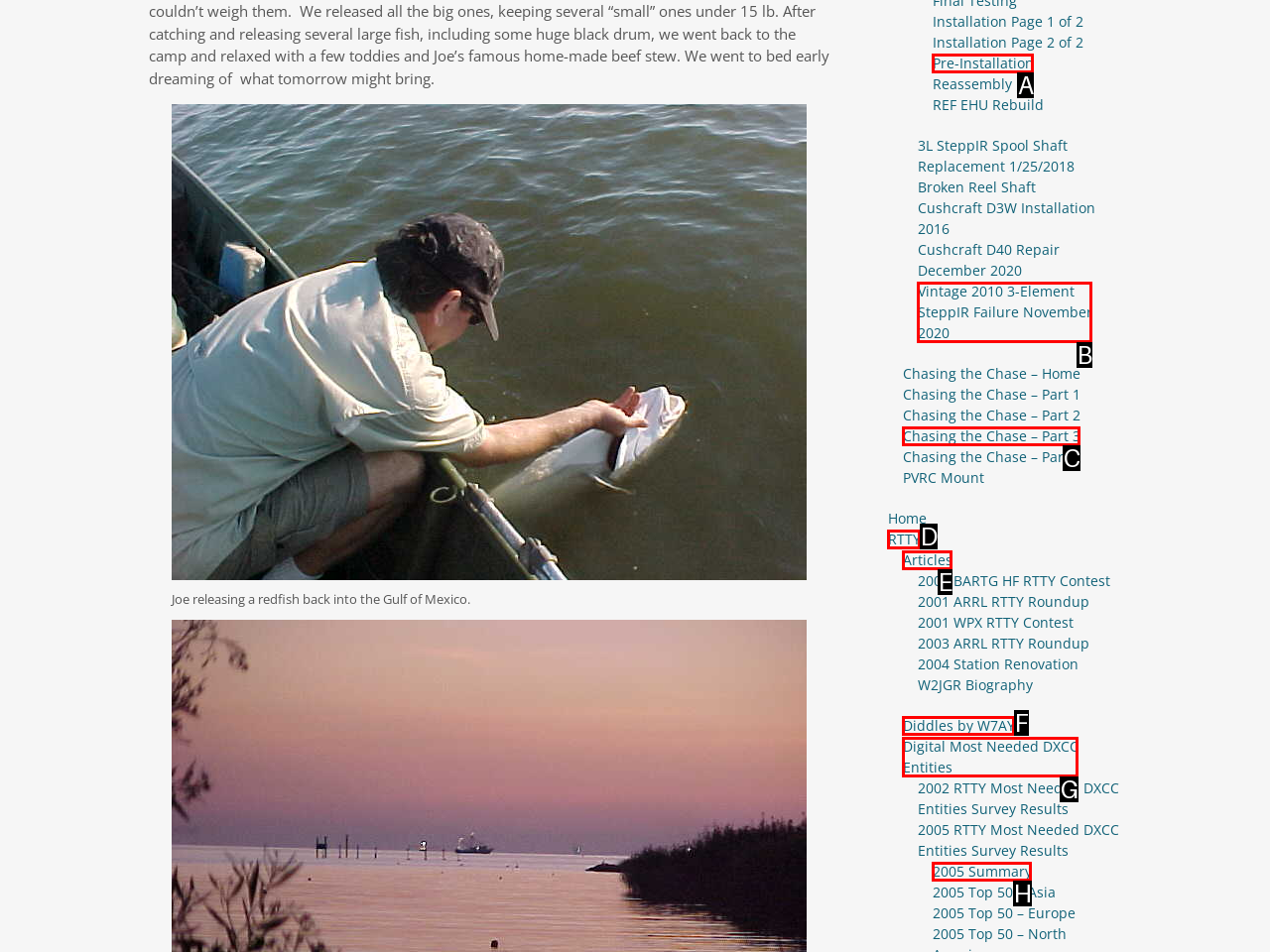Choose the option that best matches the element: Removing the Old Windows
Respond with the letter of the correct option.

None